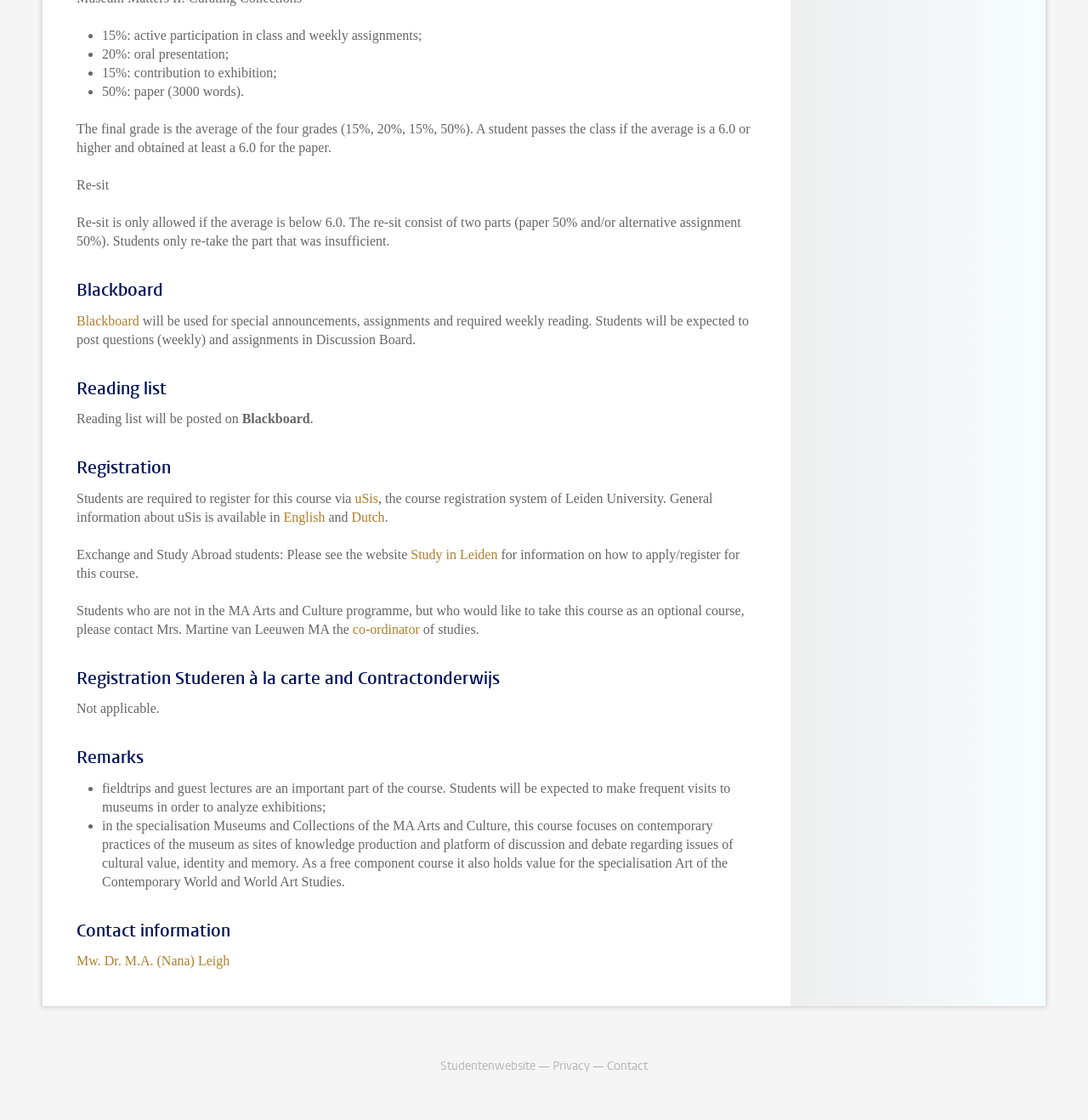Please determine the bounding box of the UI element that matches this description: Mw. Dr. M.A. (Nana) Leigh. The coordinates should be given as (top-left x, top-left y, bottom-right x, bottom-right y), with all values between 0 and 1.

[0.07, 0.851, 0.211, 0.864]